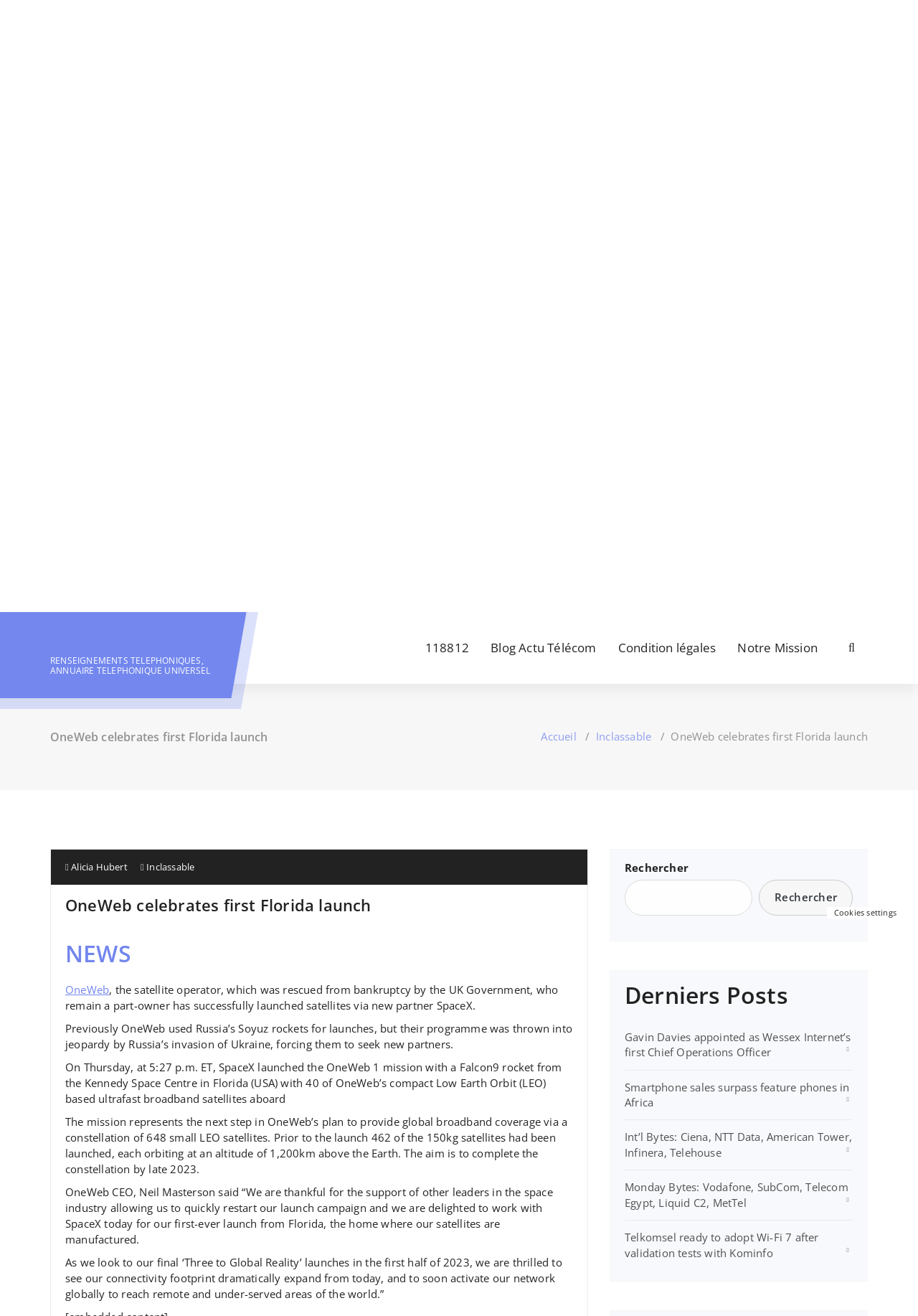What is the aim of OneWeb's constellation of satellites?
Refer to the screenshot and respond with a concise word or phrase.

To provide global broadband coverage